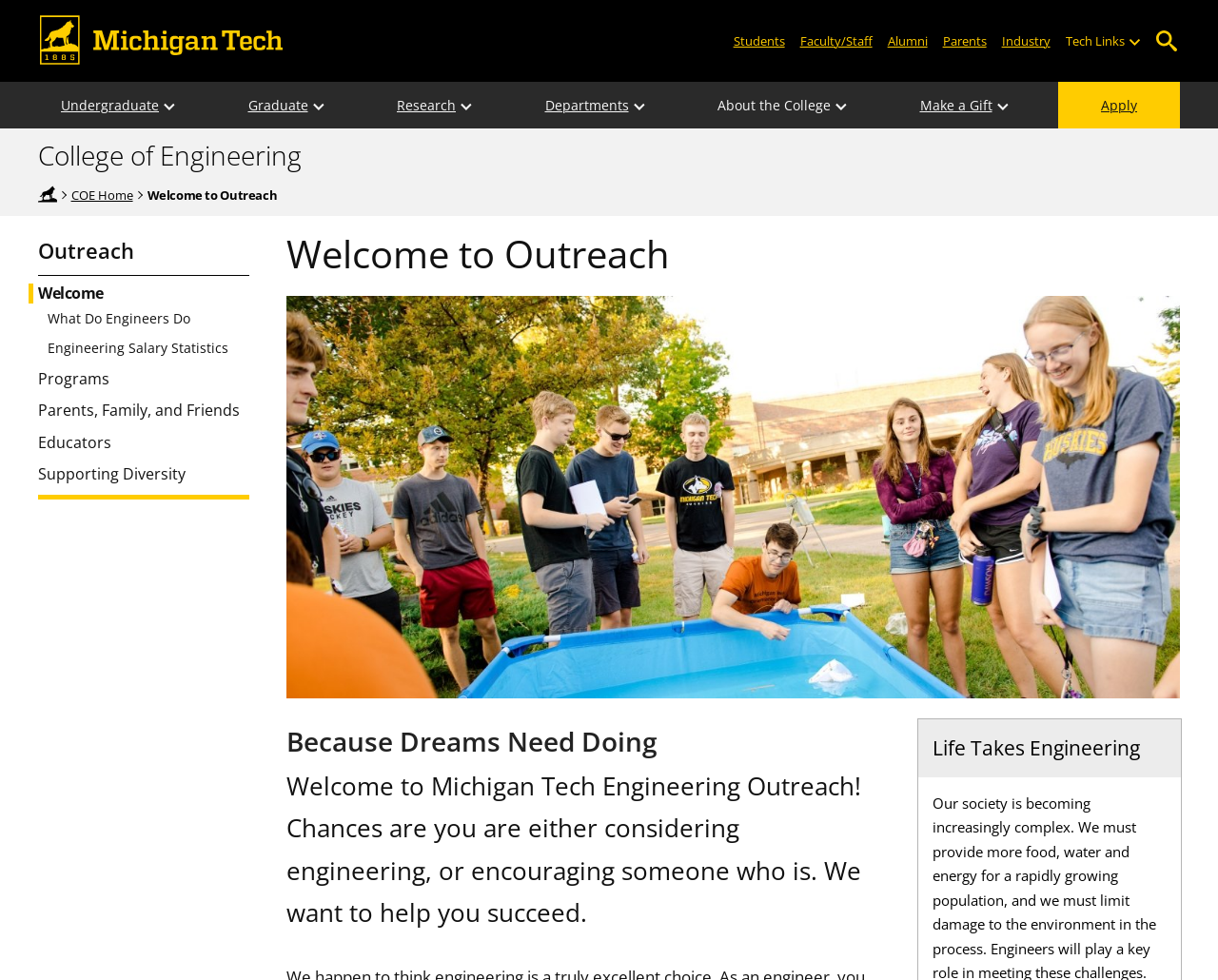Could you provide the bounding box coordinates for the portion of the screen to click to complete this instruction: "Click the Michigan Tech Logo"?

[0.031, 0.016, 0.234, 0.066]